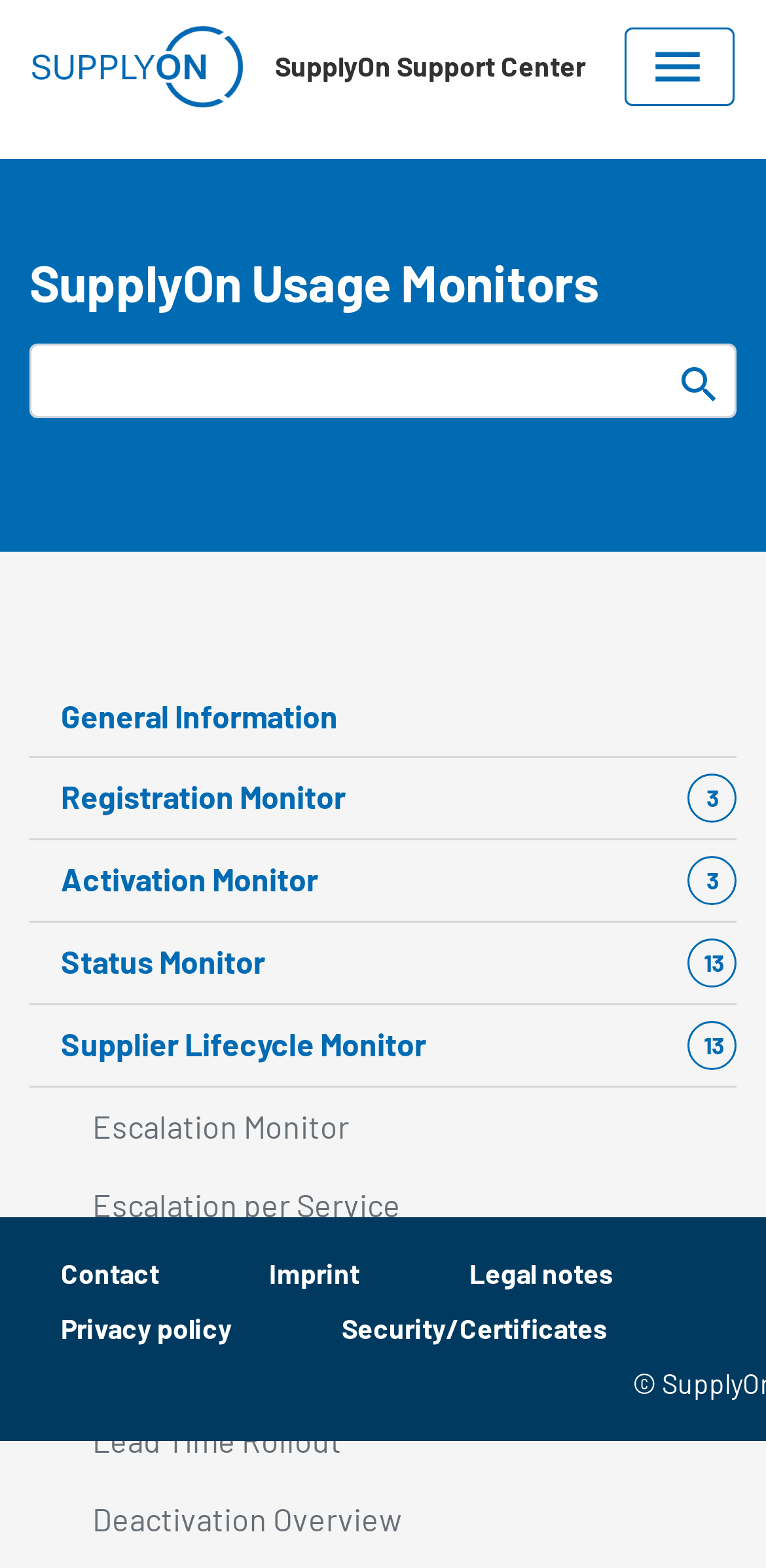By analyzing the image, answer the following question with a detailed response: What is the purpose of the toggle navigation button?

The toggle navigation button is located at the top right corner of the webpage, and it has an icon with a description 'Toggle navigation '. This suggests that it is used to open or close the navigation menu, allowing users to access different parts of the website.